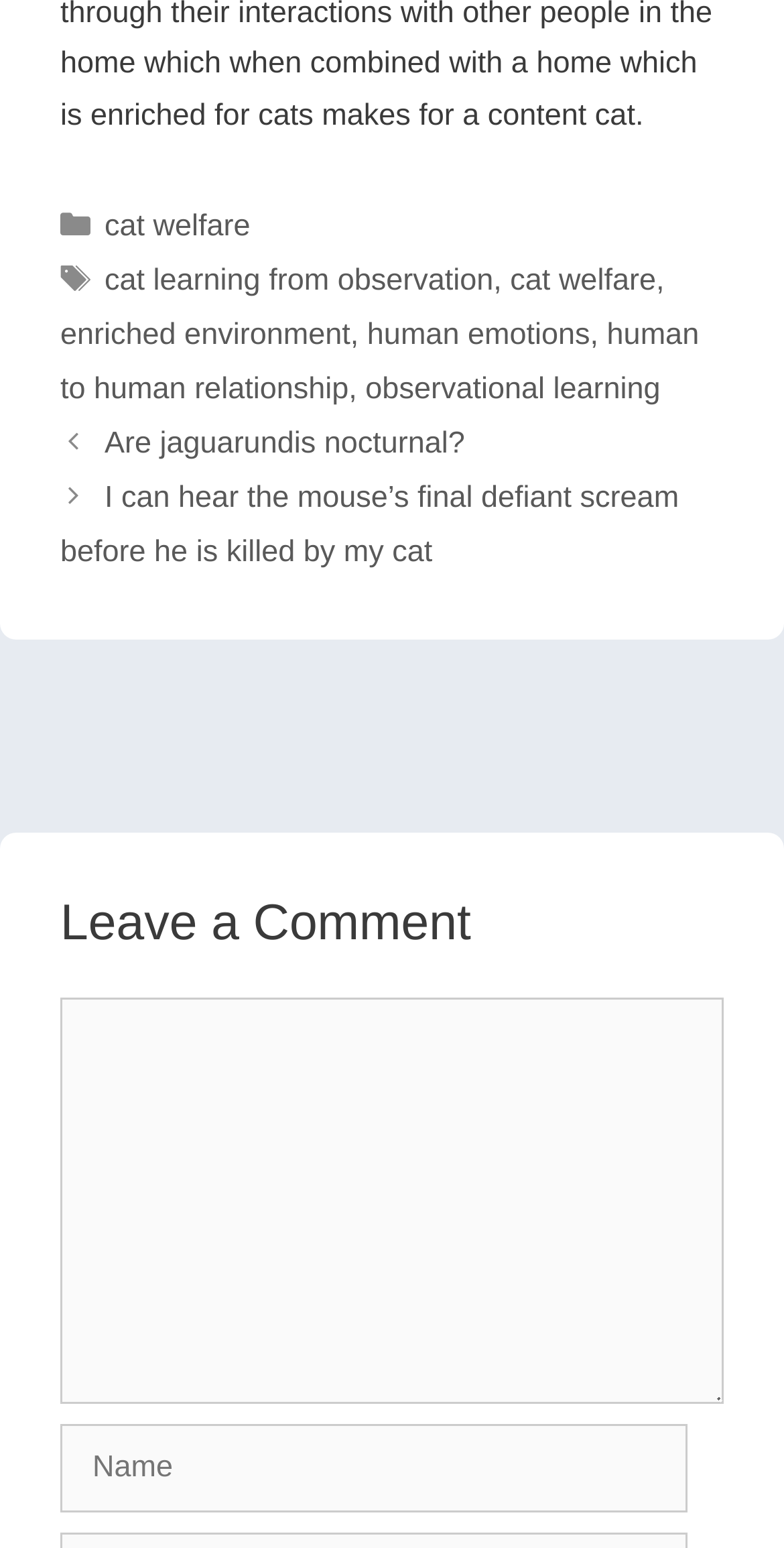Provide the bounding box coordinates, formatted as (top-left x, top-left y, bottom-right x, bottom-right y), with all values being floating point numbers between 0 and 1. Identify the bounding box of the UI element that matches the description: Are jaguarundis nocturnal?

[0.133, 0.697, 0.593, 0.719]